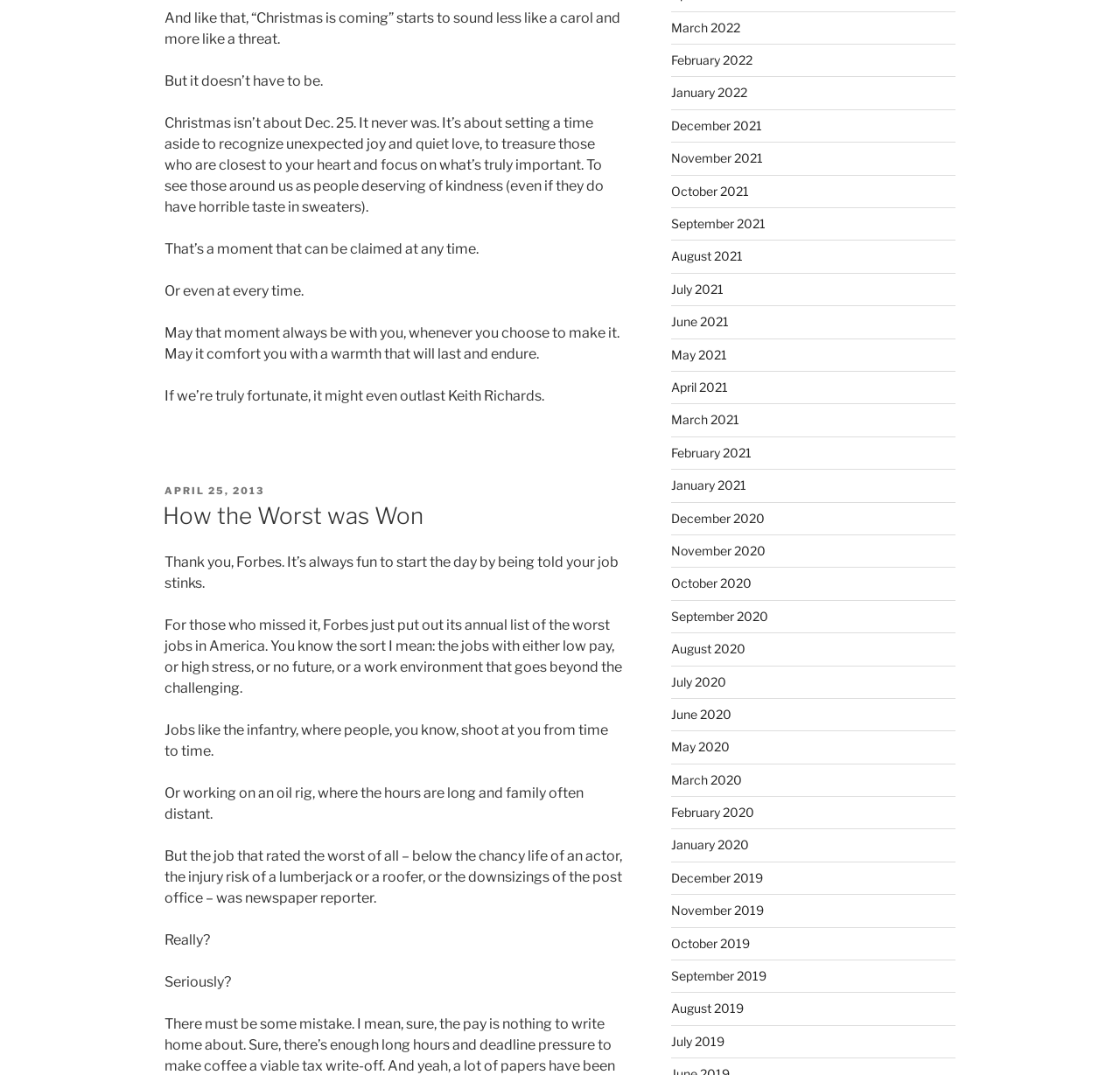Pinpoint the bounding box coordinates of the clickable element to carry out the following instruction: "Click on the 'March 2022' link."

[0.599, 0.018, 0.661, 0.032]